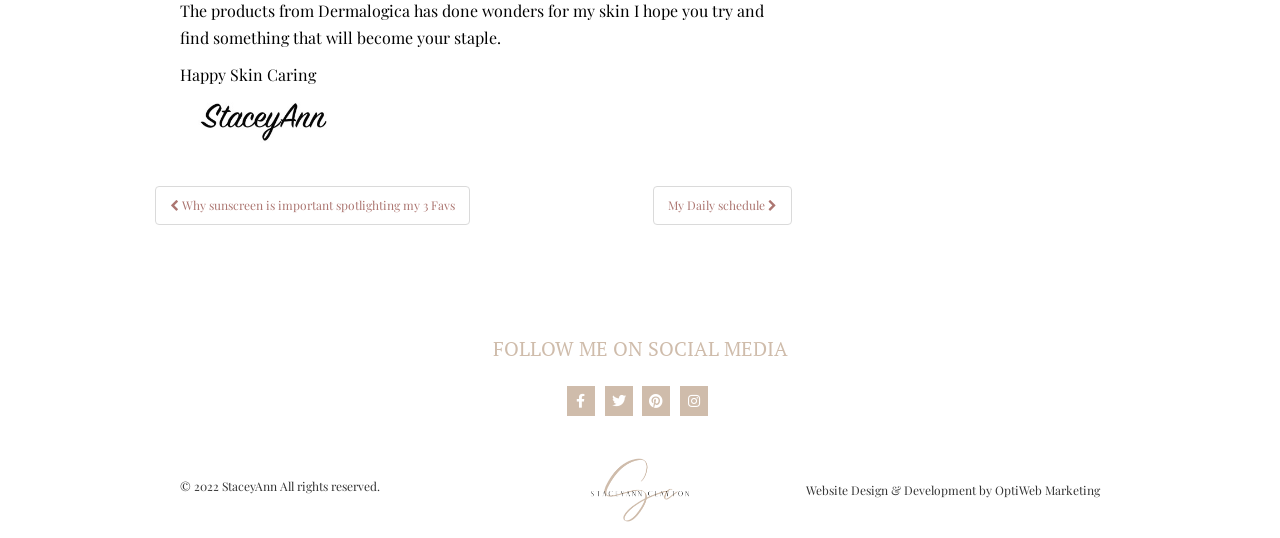Locate the bounding box coordinates of the element to click to perform the following action: 'Check 'My Daily schedule''. The coordinates should be given as four float values between 0 and 1, in the form of [left, top, right, bottom].

[0.51, 0.346, 0.618, 0.418]